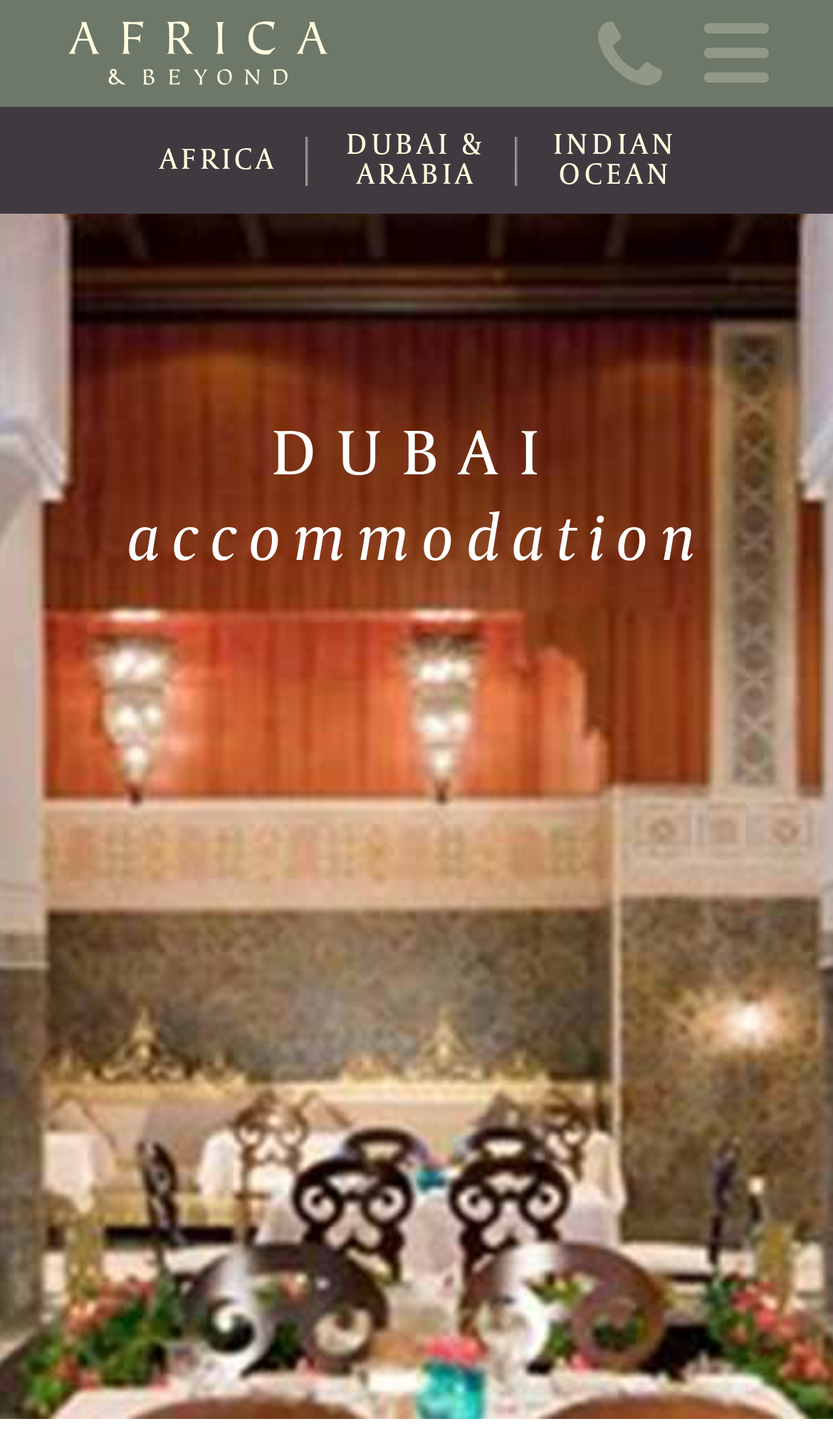Identify the bounding box coordinates of the region that should be clicked to execute the following instruction: "get travel information".

[0.077, 0.216, 0.923, 0.288]